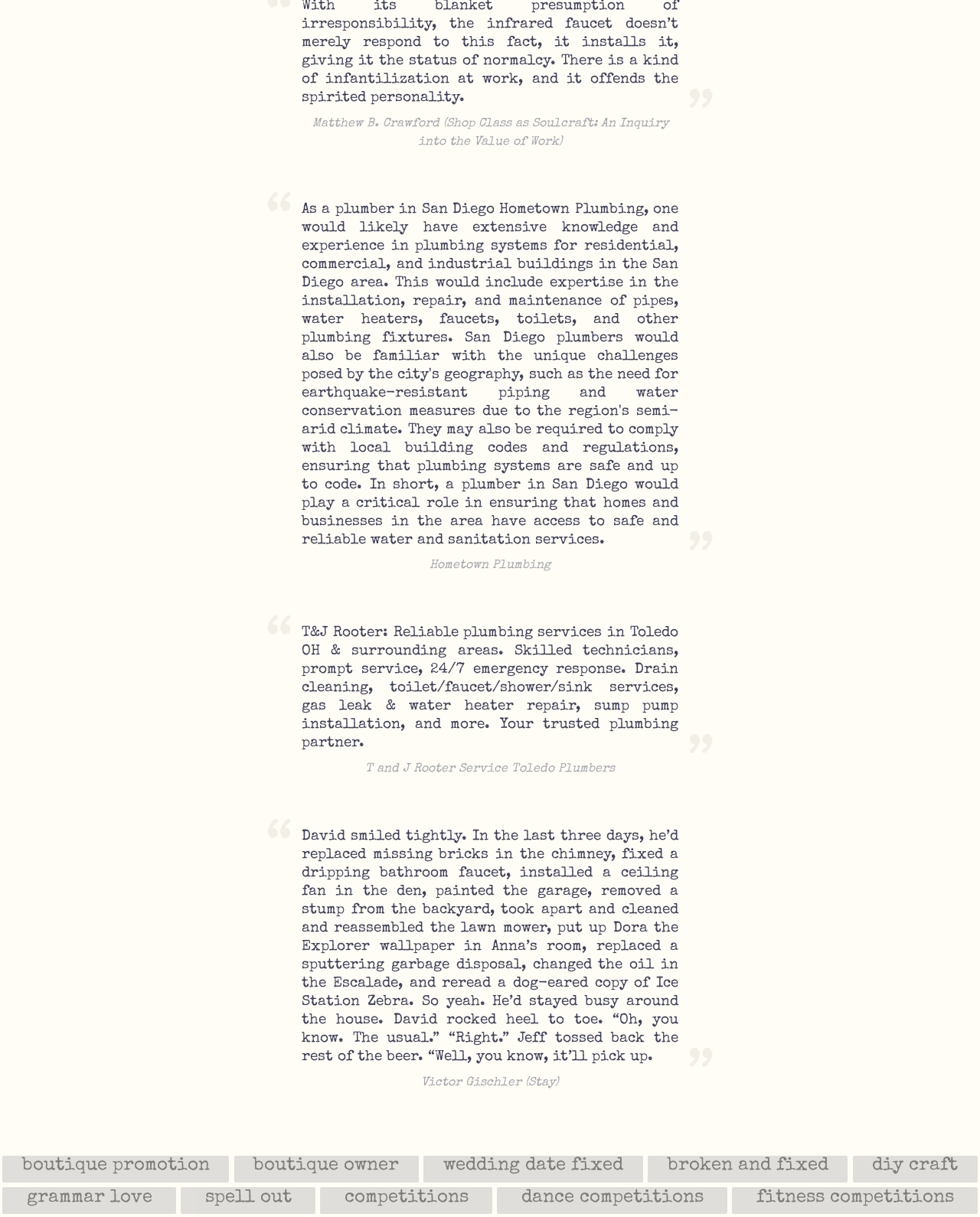Based on what you see in the screenshot, provide a thorough answer to this question: Who is the author of 'Shop Class as Soulcraft: An Inquiry into the Value of Work'?

I found the author's name by looking at the text element with the content 'Matthew B. Crawford (Shop Class as Soulcraft: An Inquiry into the Value of Work)' which is a book title with the author's name.